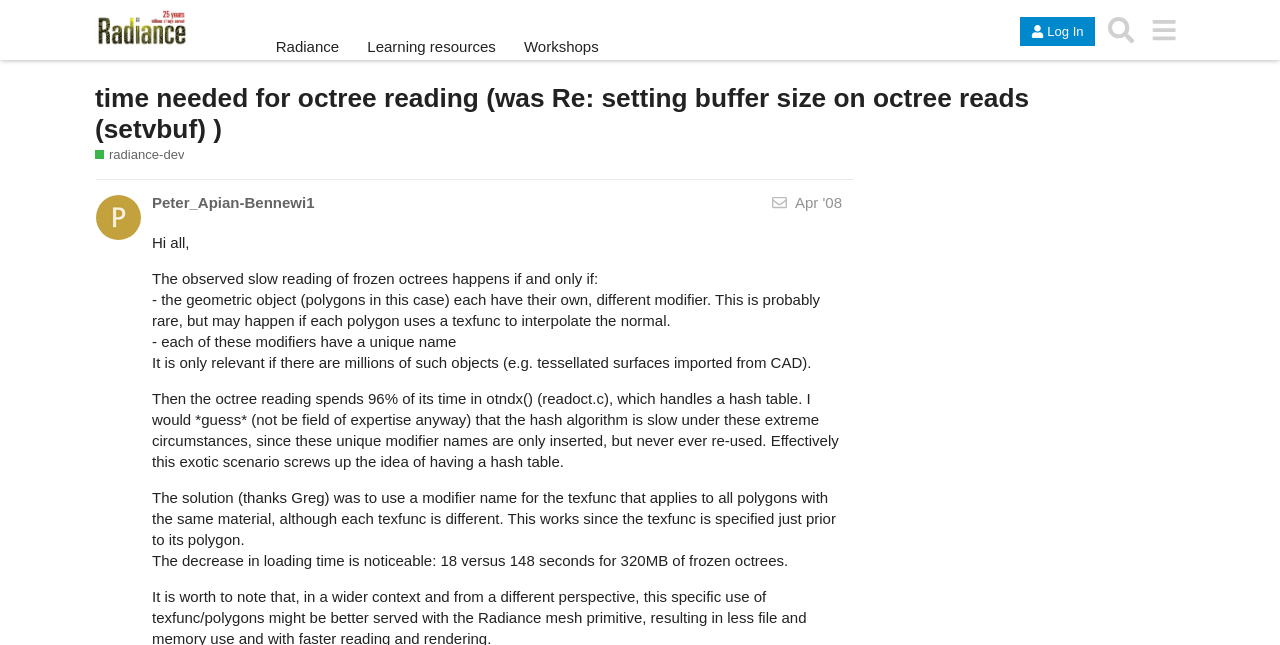Can you determine the bounding box coordinates of the area that needs to be clicked to fulfill the following instruction: "Click on the 'Peter_Apian-Bennewi1' link"?

[0.119, 0.297, 0.246, 0.33]